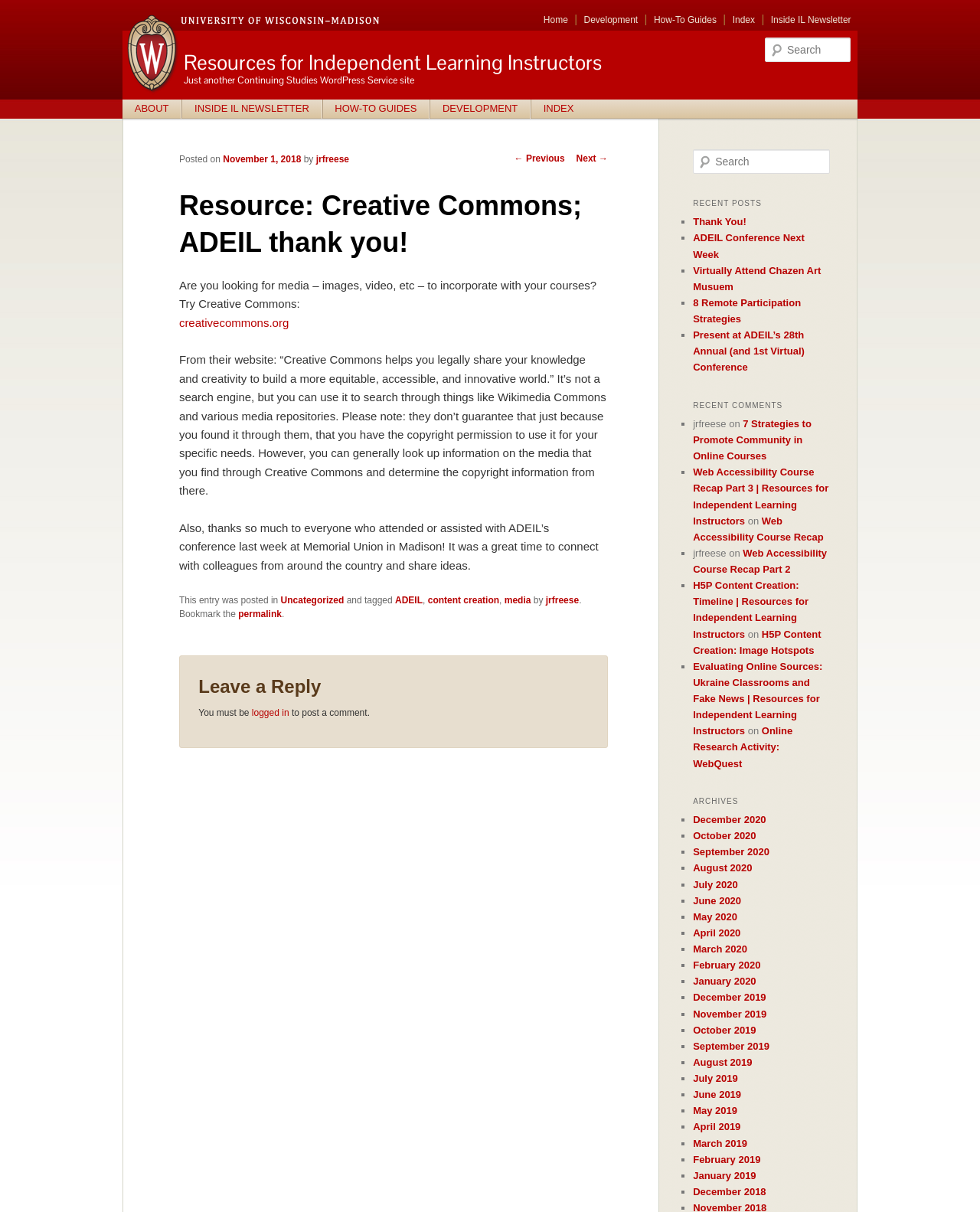Utilize the details in the image to give a detailed response to the question: How many links are in the main menu?

I counted the number of links in the main menu by looking at the elements with the description 'Main menu' and its child elements. I found 6 links: 'ABOUT', 'INSIDE IL NEWSLETTER', 'HOW-TO GUIDES', 'DEVELOPMENT', 'INDEX', and 'INDEX'.